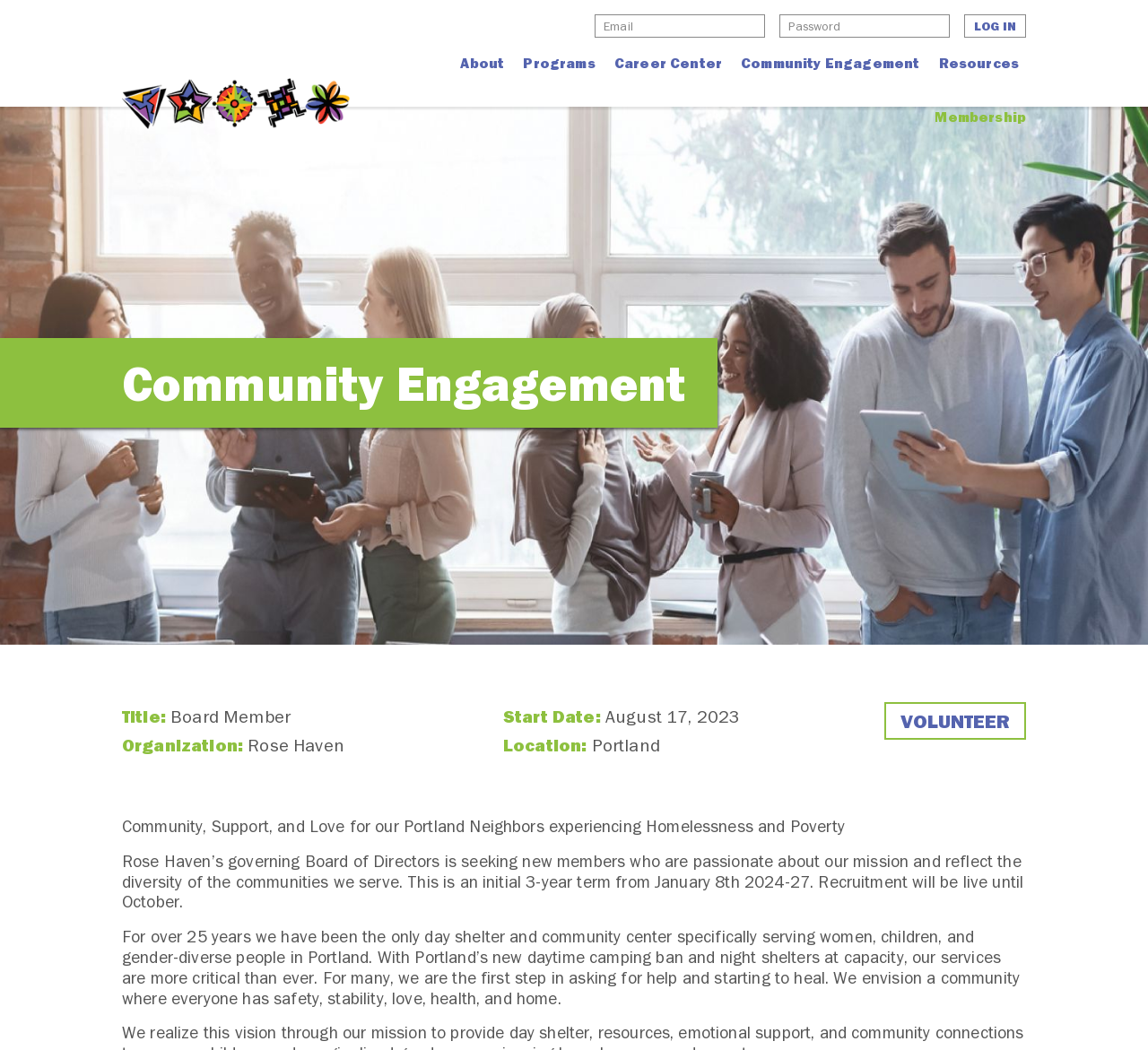Highlight the bounding box coordinates of the region I should click on to meet the following instruction: "Log in with username and password".

[0.518, 0.014, 0.827, 0.036]